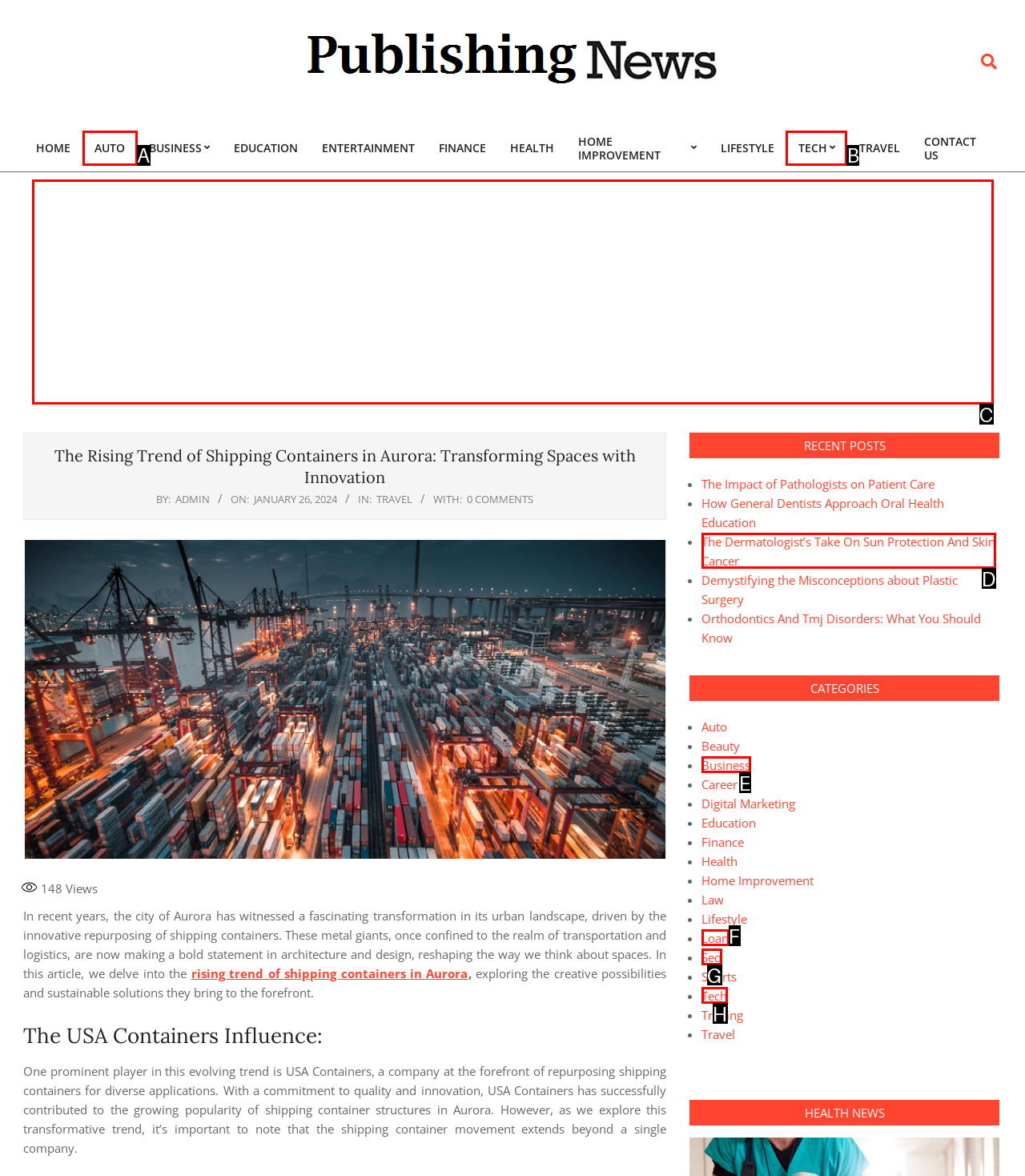Tell me which one HTML element best matches the description: aria-label="Advertisement" name="aswift_2" title="Advertisement"
Answer with the option's letter from the given choices directly.

C